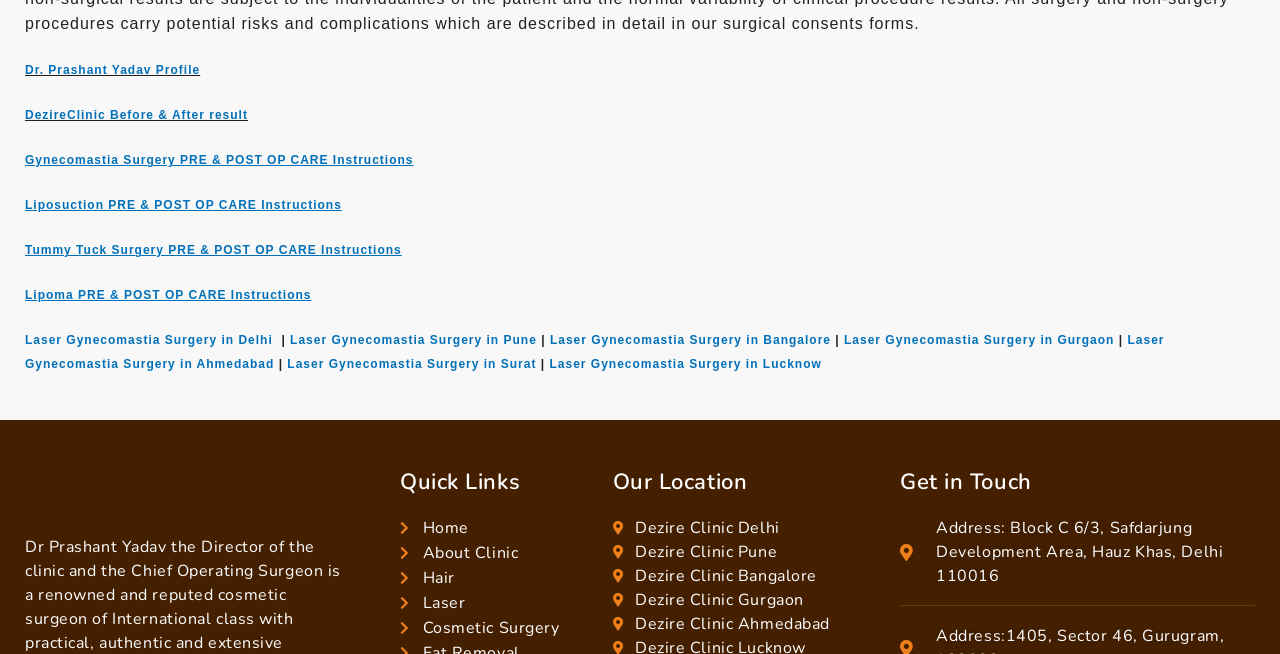Kindly provide the bounding box coordinates of the section you need to click on to fulfill the given instruction: "View Dr. Prashant Yadav's profile".

[0.02, 0.097, 0.156, 0.118]